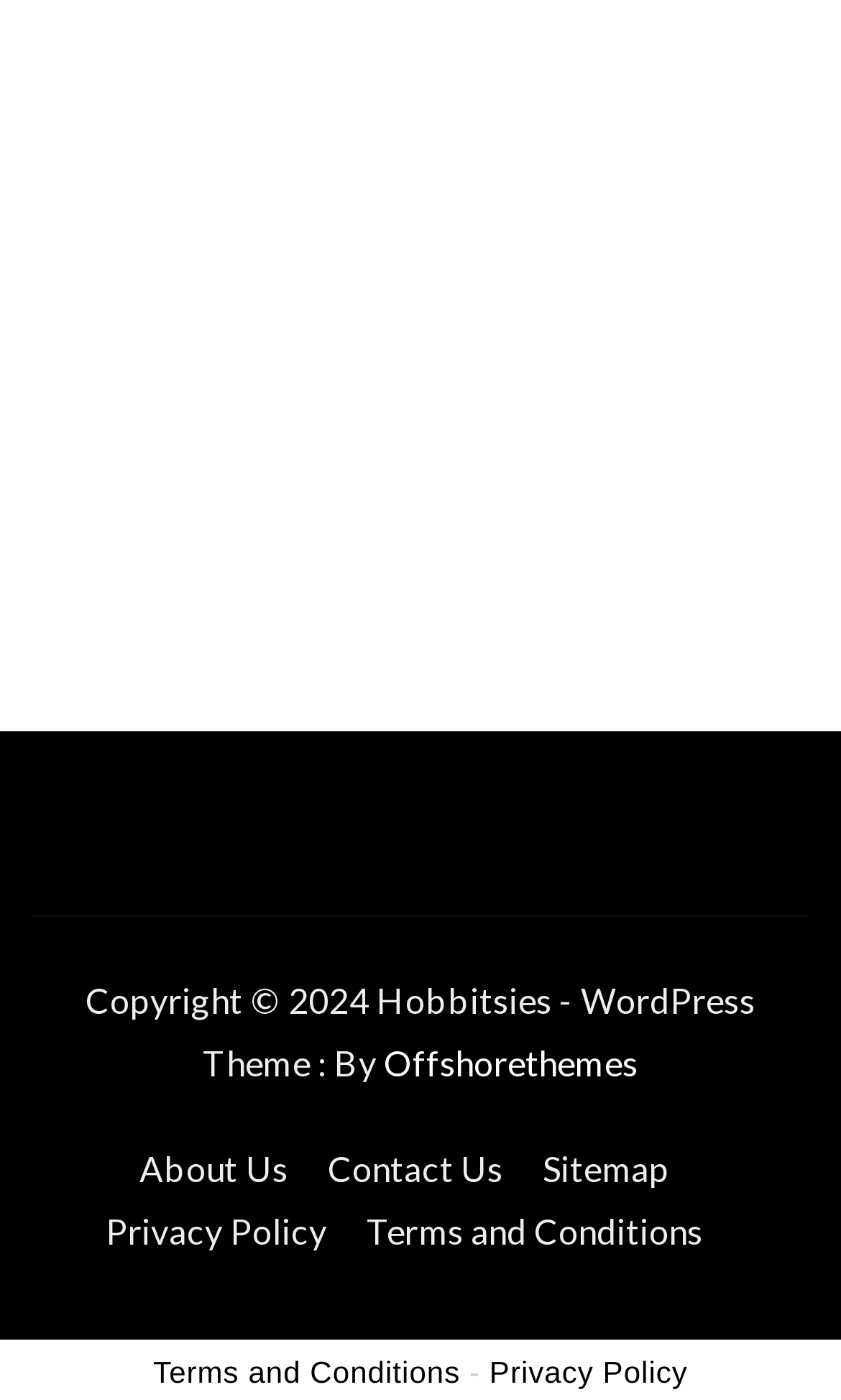Locate the bounding box coordinates of the element I should click to achieve the following instruction: "read privacy policy".

[0.125, 0.864, 0.389, 0.893]